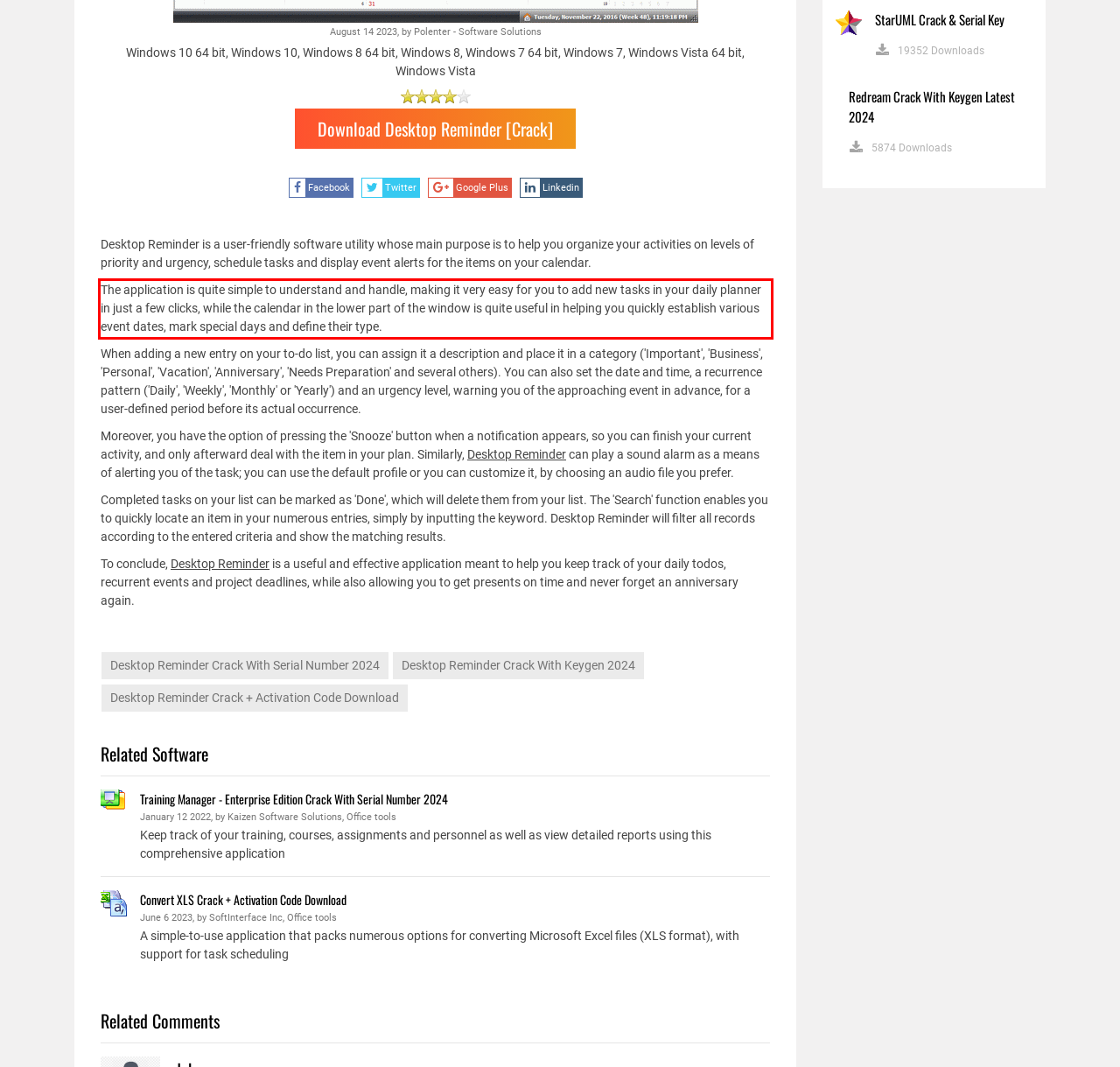Analyze the webpage screenshot and use OCR to recognize the text content in the red bounding box.

The application is quite simple to understand and handle, making it very easy for you to add new tasks in your daily planner in just a few clicks, while the calendar in the lower part of the window is quite useful in helping you quickly establish various event dates, mark special days and define their type.